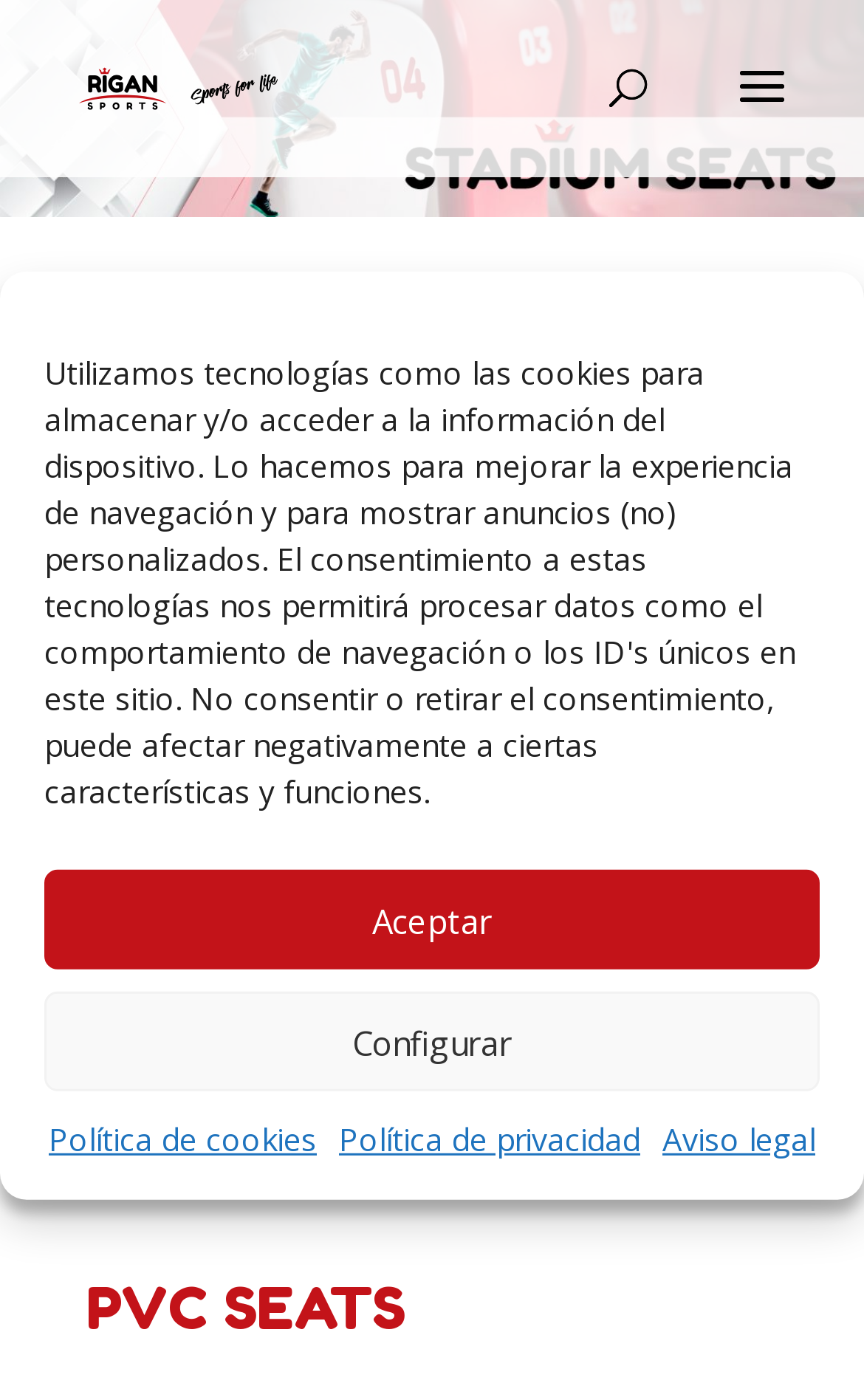Please provide a comprehensive answer to the question based on the screenshot: What type of seats are mentioned on the webpage?

By analyzing the webpage, I found that there are two categories of seats mentioned: PVC SEATS and FIBERGLASS SEATS. These categories are indicated by headings on the webpage, and each category has links to specific models.